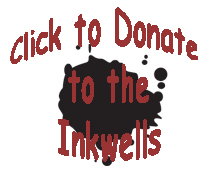What does the black inkblot graphic symbolize?
Please look at the screenshot and answer using one word or phrase.

Artistic nature